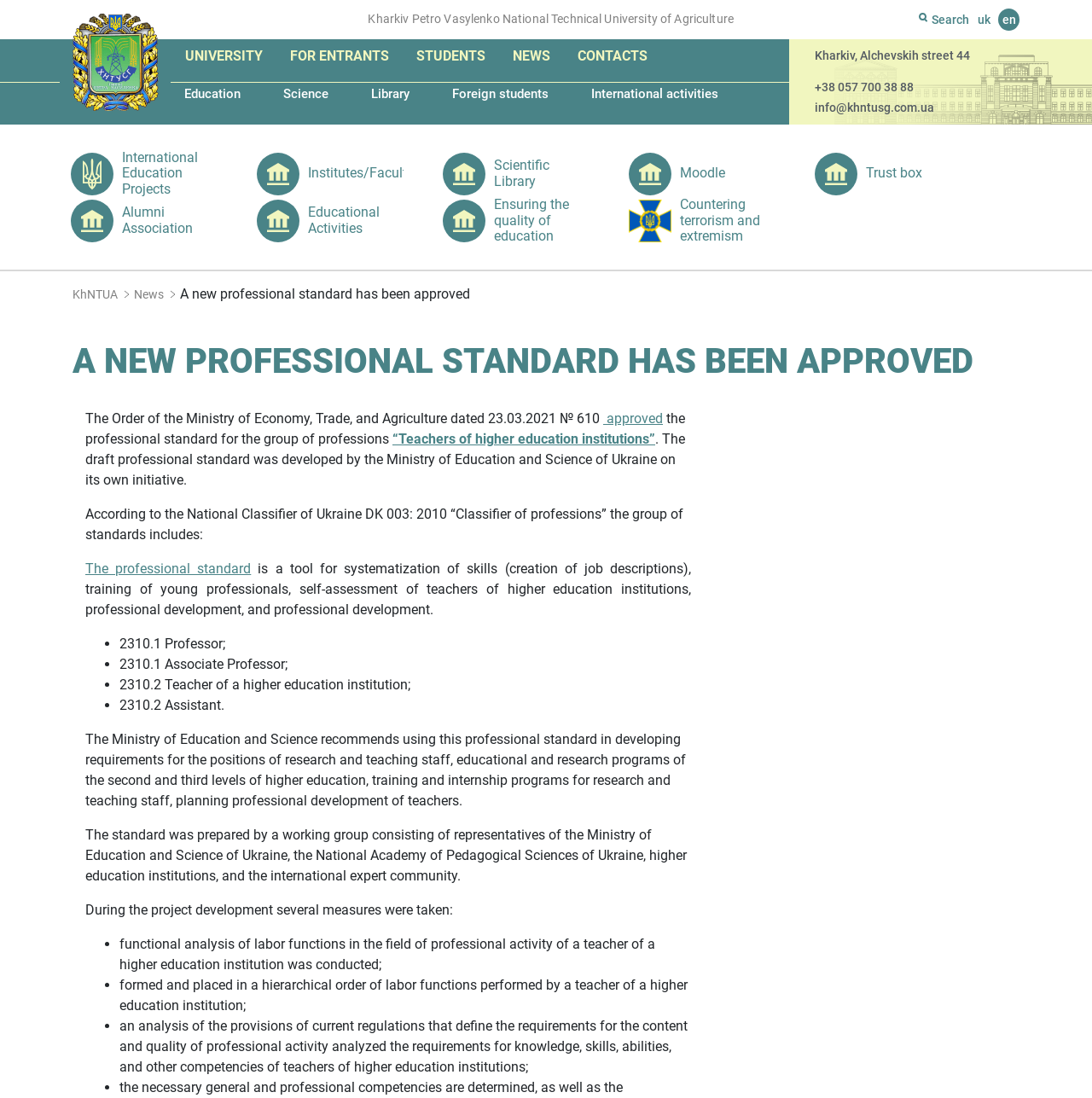What is the main title displayed on this webpage?

A NEW PROFESSIONAL STANDARD HAS BEEN APPROVED